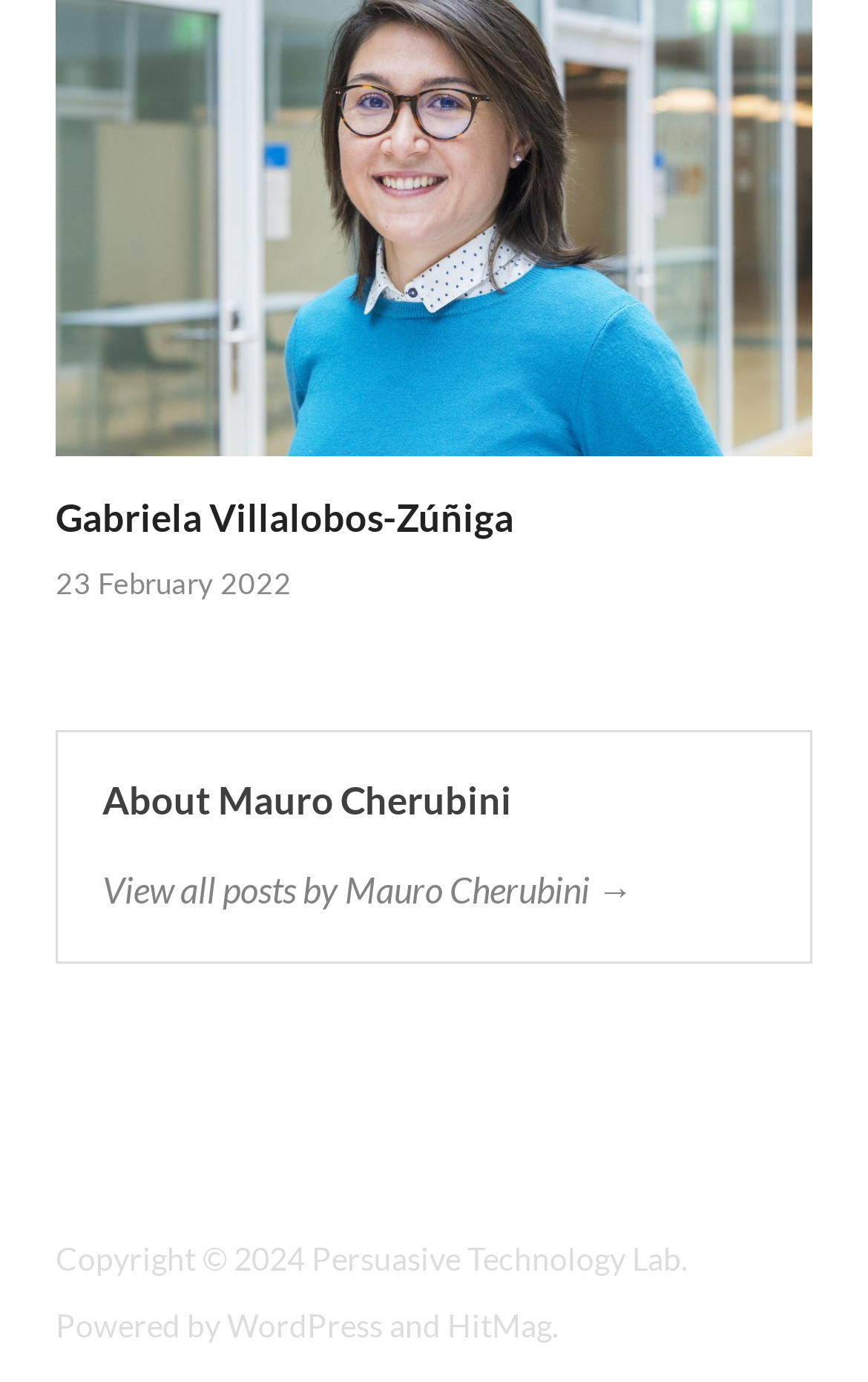When was the latest article published?
Using the image, provide a concise answer in one word or a short phrase.

23 February 2022